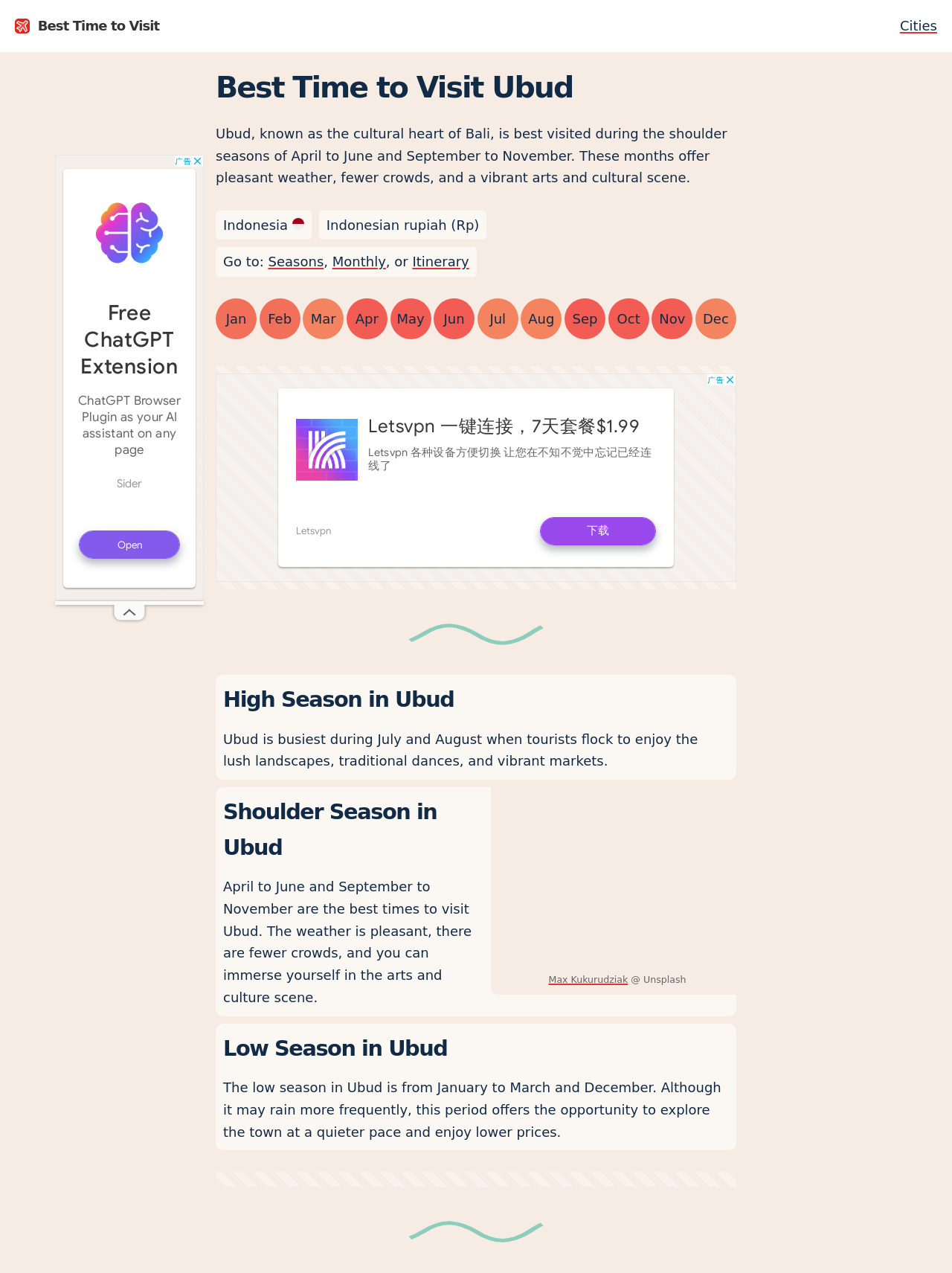Can you specify the bounding box coordinates of the area that needs to be clicked to fulfill the following instruction: "Explore the Itinerary page"?

[0.433, 0.2, 0.493, 0.212]